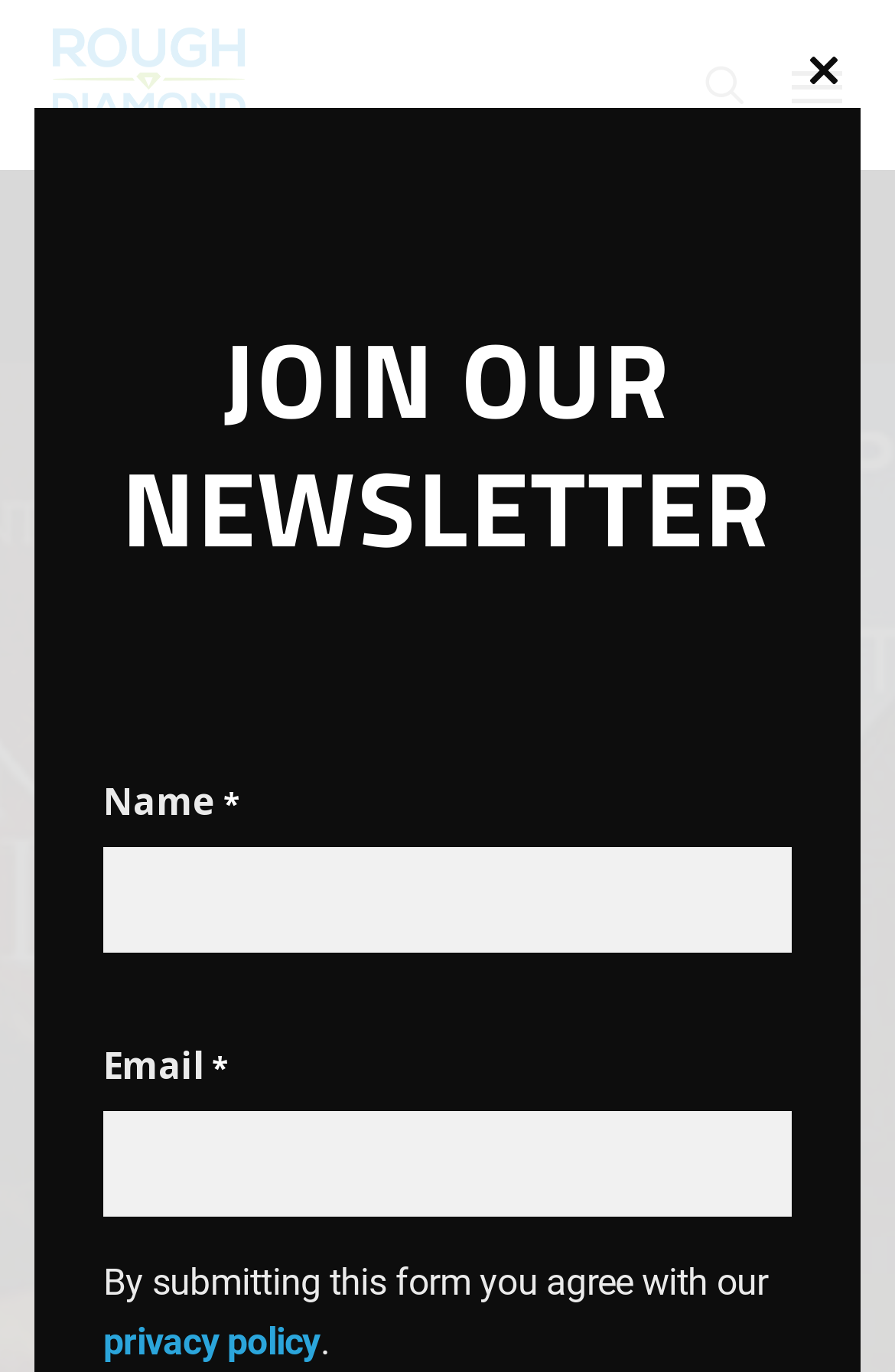Please study the image and answer the question comprehensively:
What is required to submit the form?

The form has two required fields, 'Name' and 'Email', indicated by the asterisk symbol next to each field. This means that users must enter their name and email to submit the form.